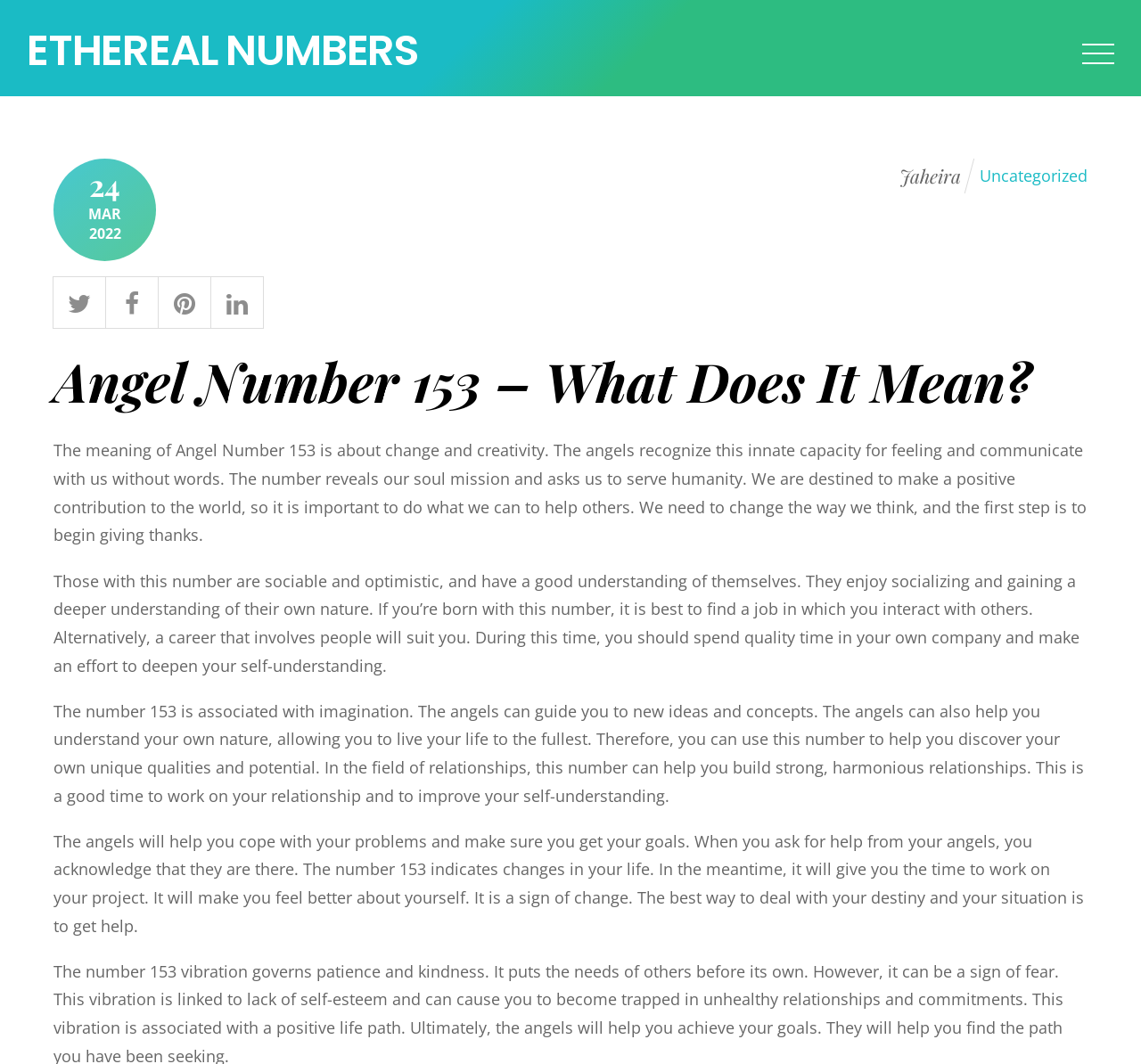Identify the bounding box coordinates of the part that should be clicked to carry out this instruction: "Visit the 'About' page to know more about SanMar.".

None